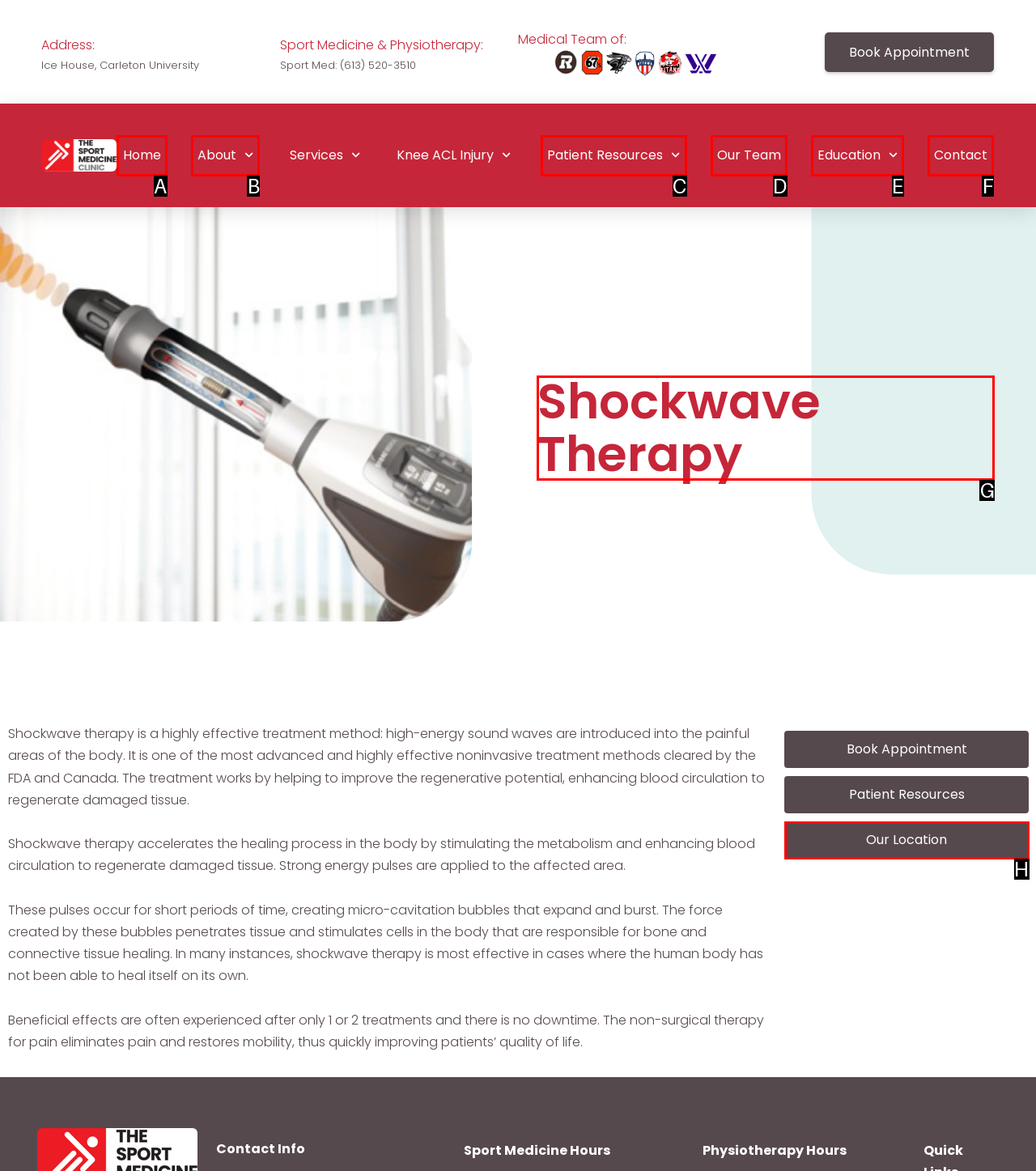Provide the letter of the HTML element that you need to click on to perform the task: Order a gift card.
Answer with the letter corresponding to the correct option.

None